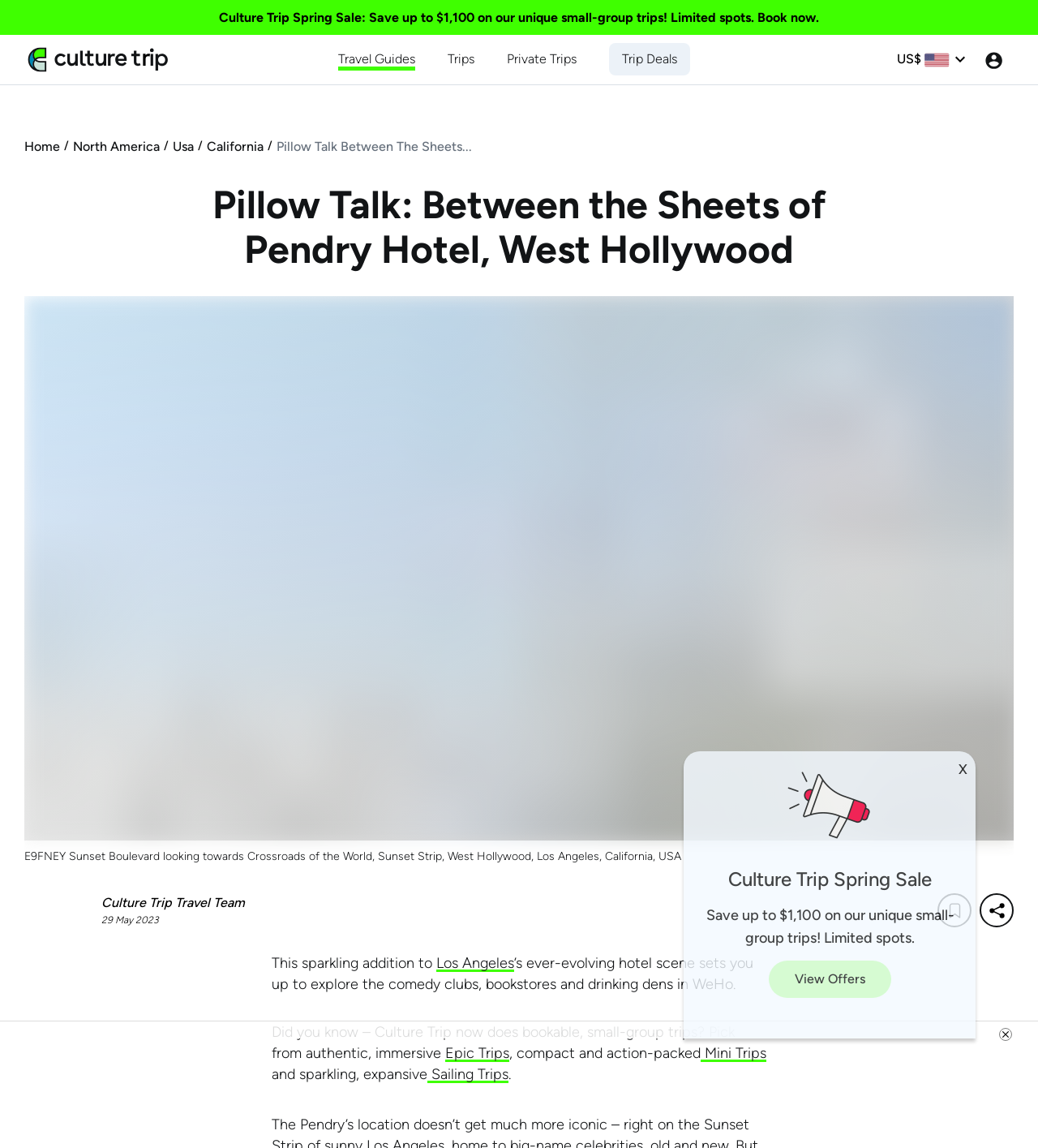Can you determine the bounding box coordinates of the area that needs to be clicked to fulfill the following instruction: "Explore travel guides"?

[0.326, 0.043, 0.4, 0.06]